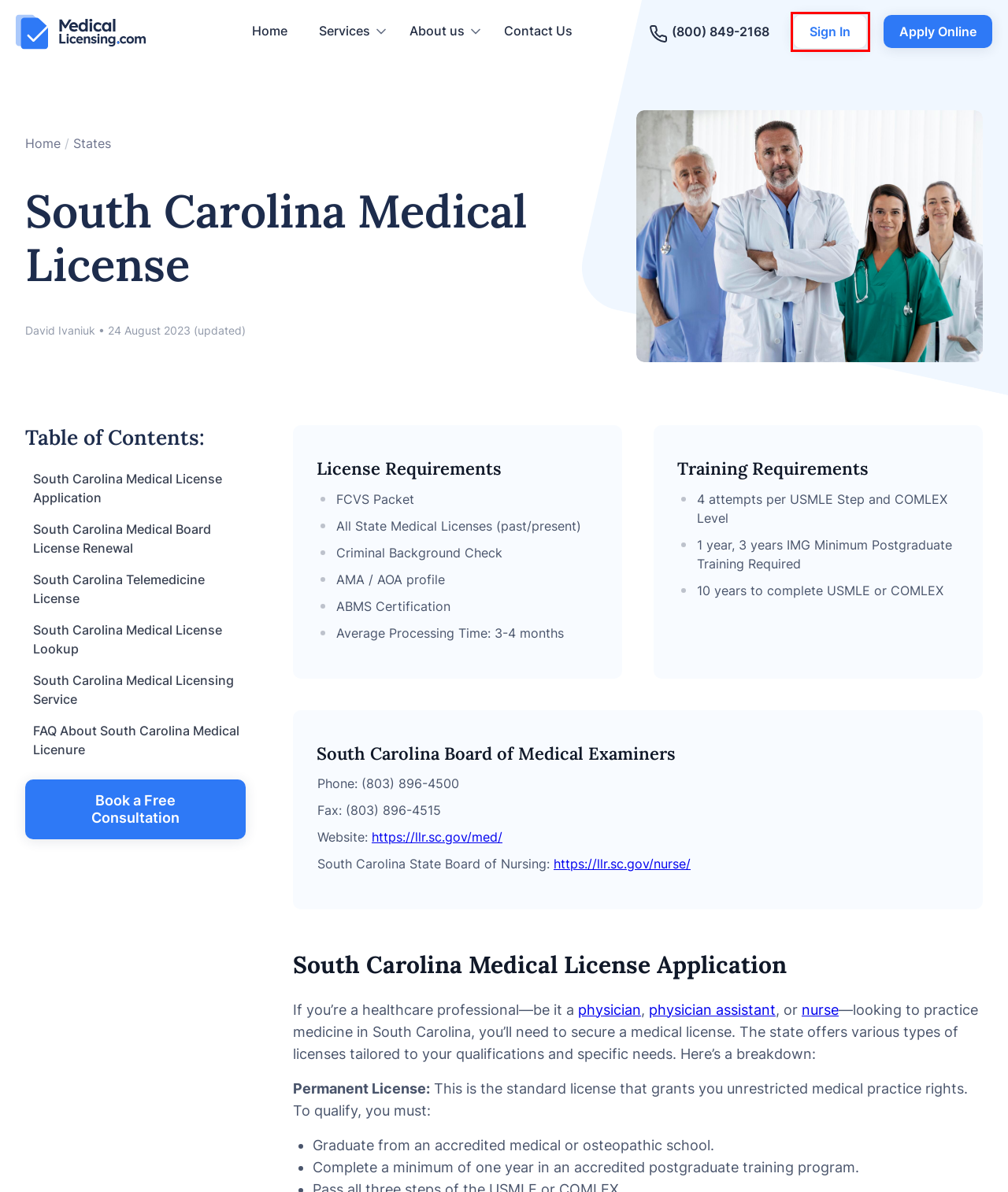View the screenshot of the webpage containing a red bounding box around a UI element. Select the most fitting webpage description for the new page shown after the element in the red bounding box is clicked. Here are the candidates:
A. State requirements | Medical Licensing
B. My account | Medical Licensing
C. Medical Licensing and Credentialing Services in United States
D. California Medical License: Detailed Process & Requirements
E. About Us | Trusted Medical Licensing Services Company
F. Contact Us | Medical Licensing
G. District of Columbia: Step-by-Step Guide & Requirements
H. Profession | Medical Licensing

B